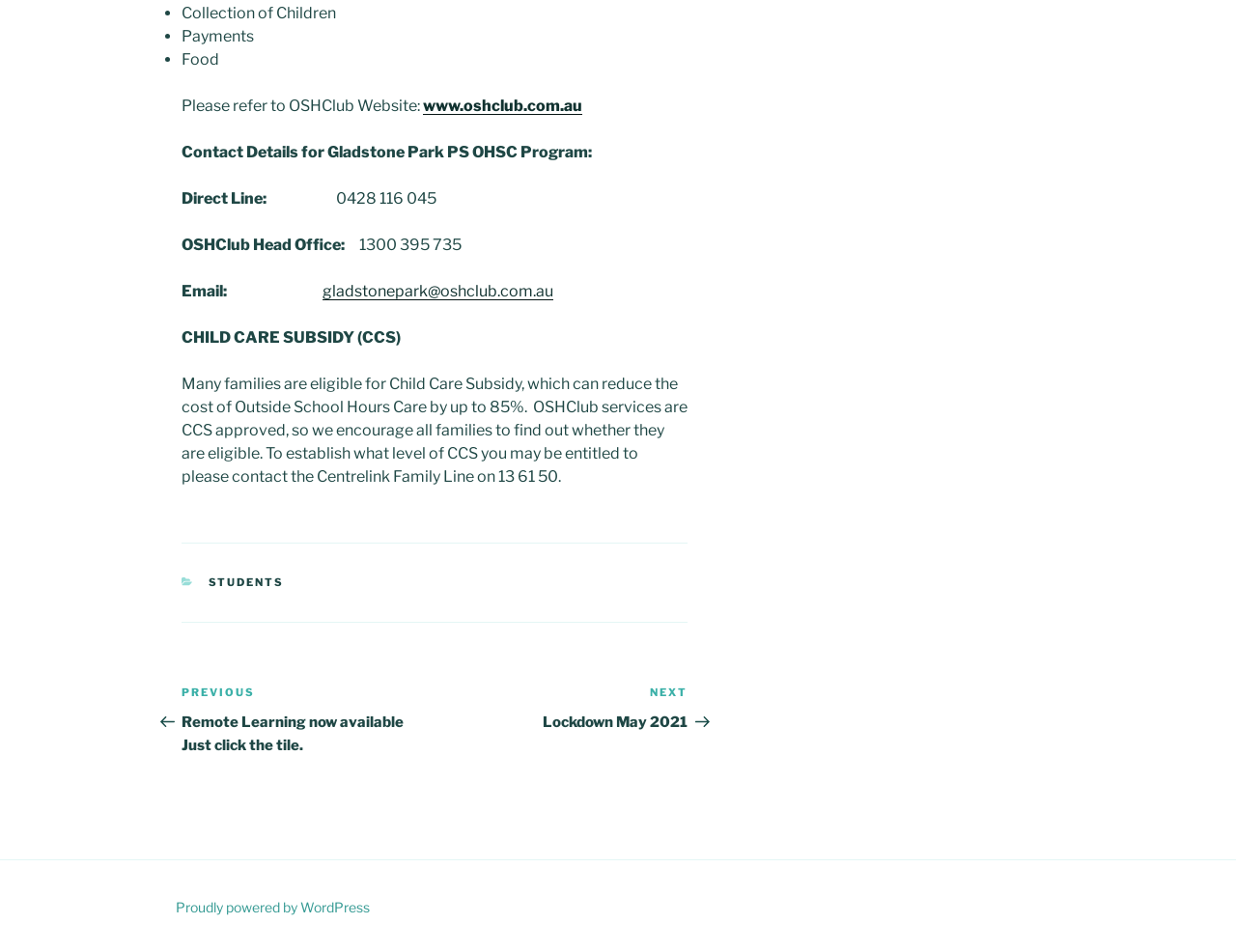What is the maximum percentage of cost reduction for Outside School Hours Care through Child Care Subsidy?
Please describe in detail the information shown in the image to answer the question.

According to the text, 'Many families are eligible for Child Care Subsidy, which can reduce the cost of Outside School Hours Care by up to 85%.' This suggests that the maximum percentage of cost reduction is 85%.